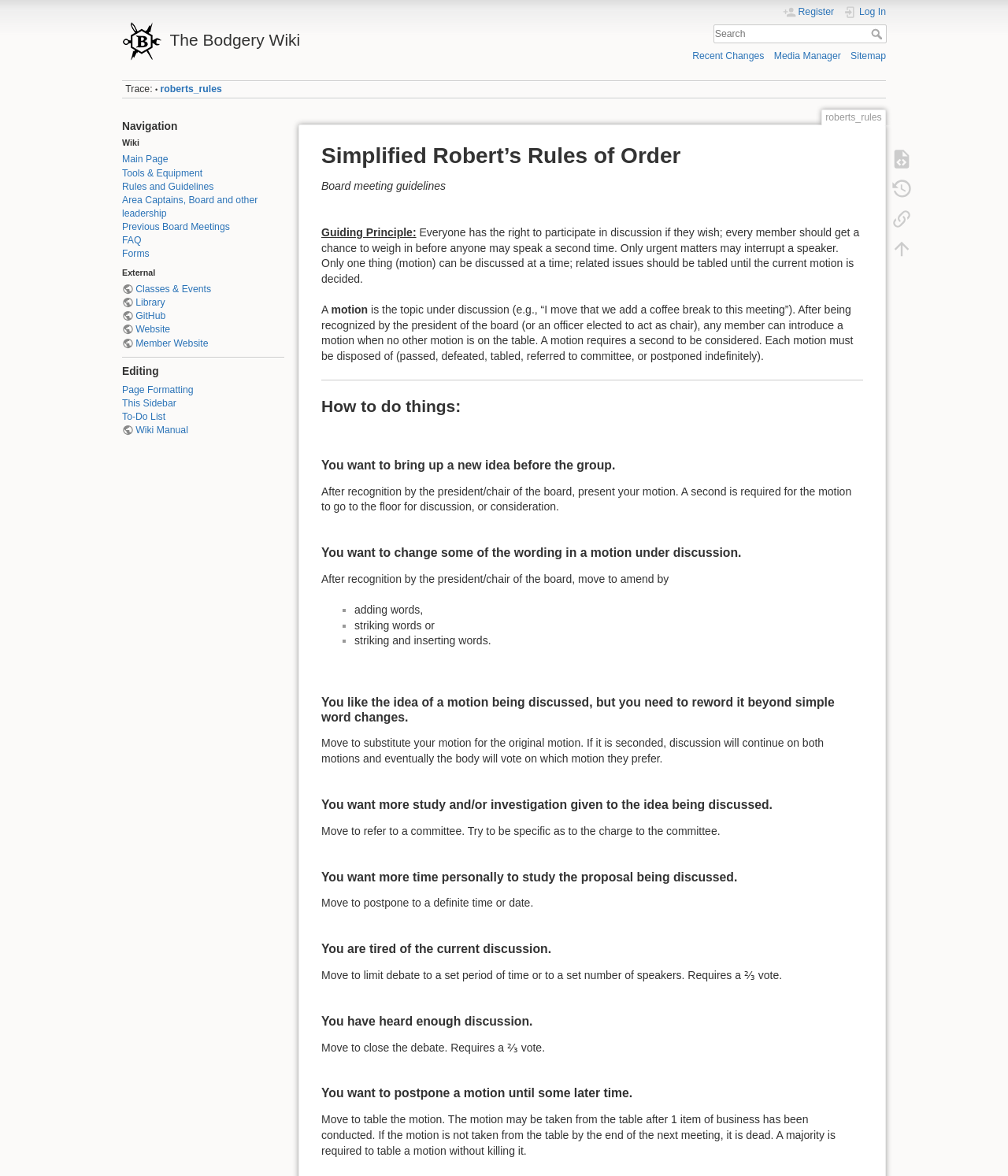Provide a thorough description of the webpage's content and layout.

The webpage is titled "roberts_rules [The Bodgery Wiki]" and has a heading "The Bodgery Wiki" at the top left corner. Below the heading, there are two links, "Register" and "Log In", positioned at the top right corner, each accompanied by an image. 

To the right of the heading, there is a search bar with a textbox and a "Search" button. Below the search bar, there are three links: "Recent Changes", "Media Manager", and "Sitemap", each with a shortcut key.

On the left side of the page, there is a navigation sidebar titled "Sidebar" with several sections: "Navigation", "Wiki", "External", and "Editing". Under "Navigation", there are links to "Main Page", "Tools & Equipment", and other pages. Under "Wiki", there are links to "Rules and Guidelines", "Area Captains, Board and other leadership", and other pages. Under "External", there are links to "Classes & Events", "Library", and other pages. Under "Editing", there are links to "Page Formatting", "This Sidebar", and other pages.

On the main content area, there is a heading "Simplified Robert’s Rules of Order" followed by a section of text describing the guiding principles of the rules. Below this section, there are several headings and paragraphs explaining how to participate in discussions, introduce motions, amend motions, and take other actions during meetings.

At the bottom of the page, there are four links: "Show pagesource", "Old revisions", "Backlinks", and "Back to top", each with a shortcut key and an image.